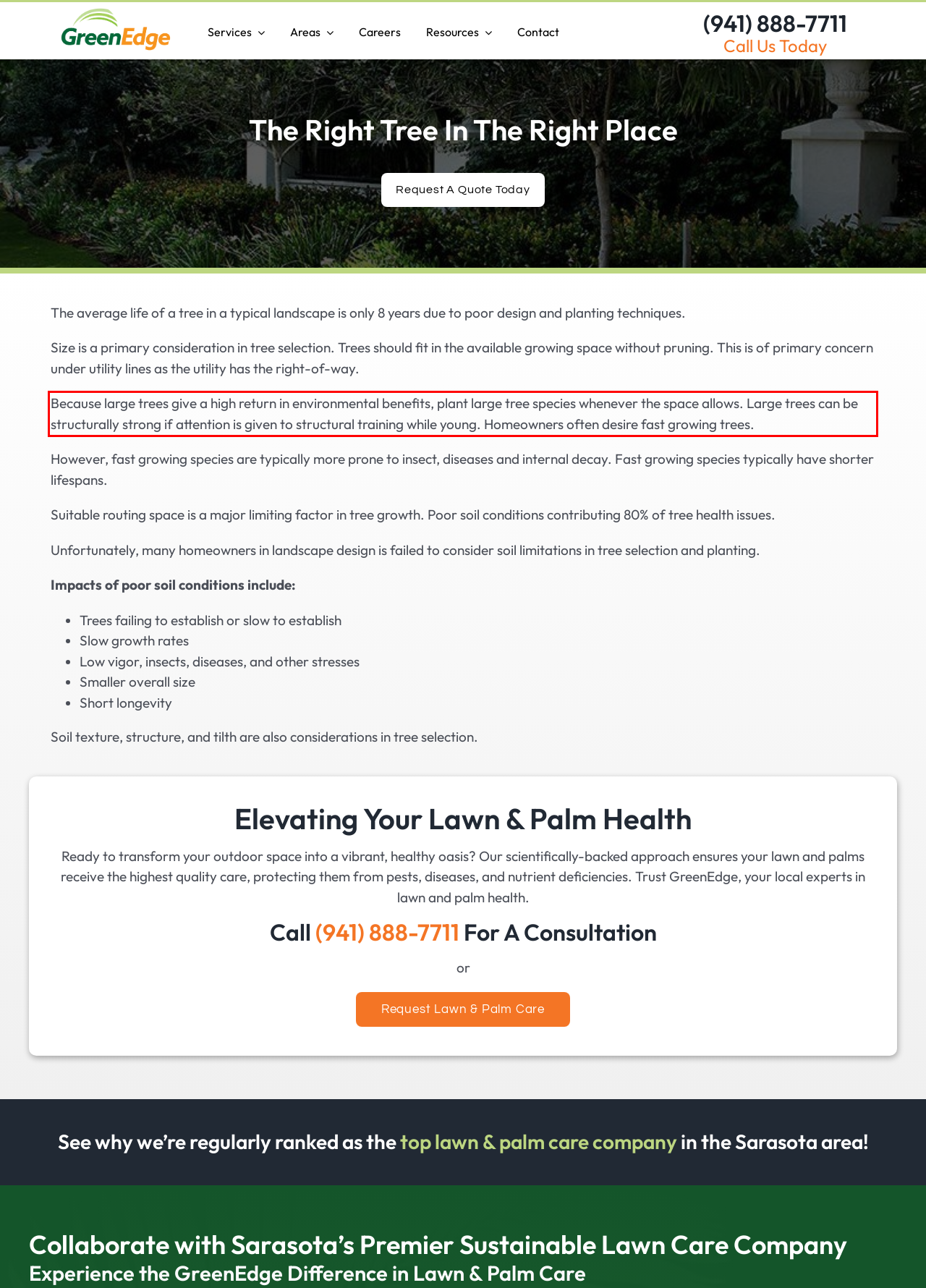You have a webpage screenshot with a red rectangle surrounding a UI element. Extract the text content from within this red bounding box.

Because large trees give a high return in environmental benefits, plant large tree species whenever the space allows. Large trees can be structurally strong if attention is given to structural training while young. Homeowners often desire fast growing trees.